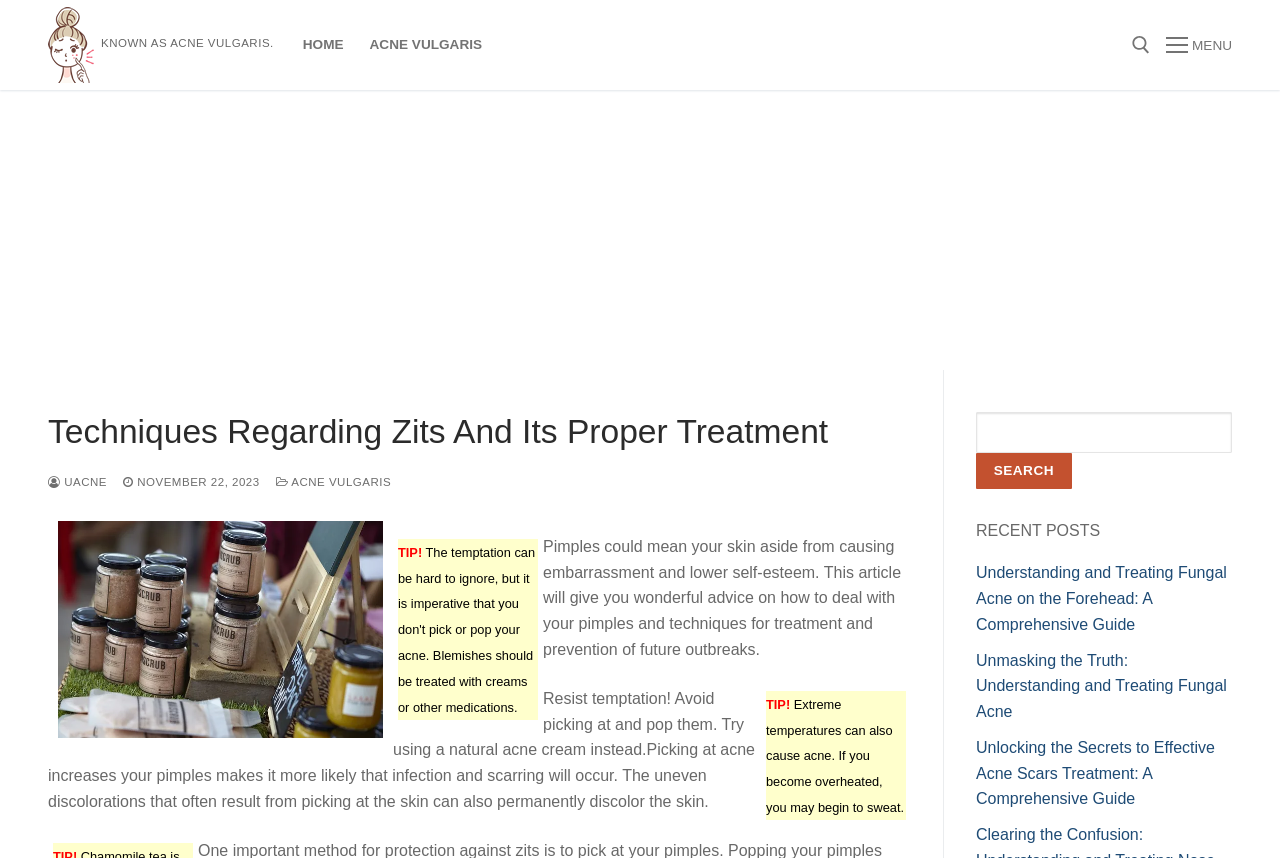Determine the bounding box coordinates of the clickable region to carry out the instruction: "Go to home page".

[0.226, 0.031, 0.279, 0.074]